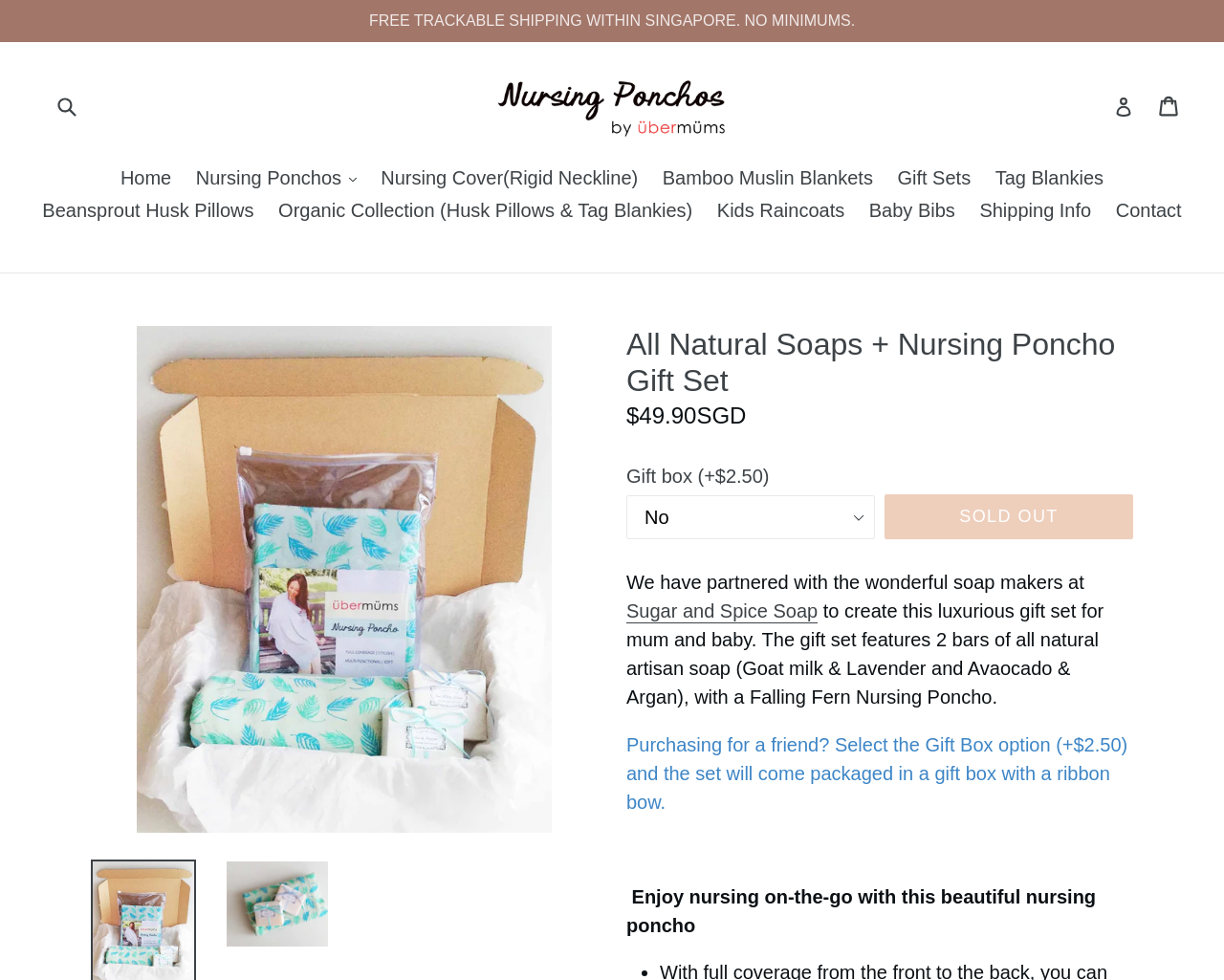Please identify the bounding box coordinates of the element I need to click to follow this instruction: "Select Gift box option".

[0.512, 0.506, 0.715, 0.551]